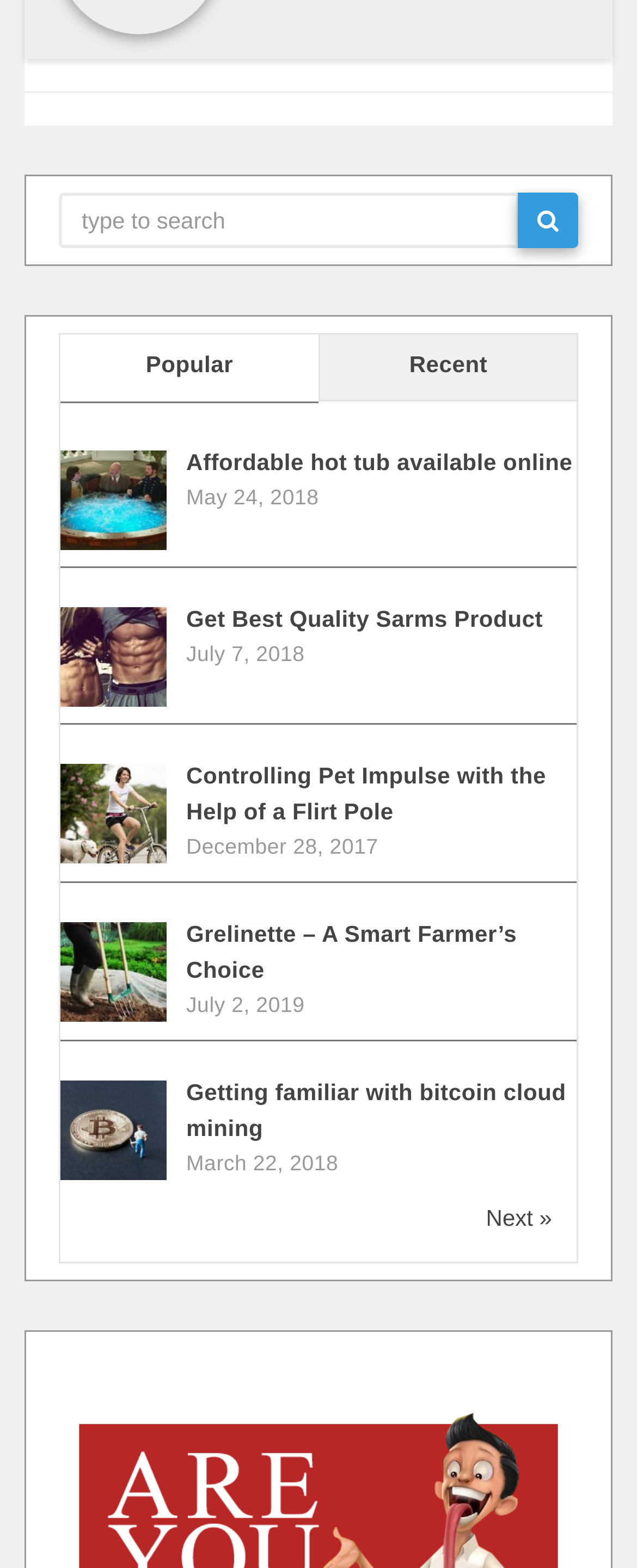What type of content is listed on this webpage?
Please elaborate on the answer to the question with detailed information.

The webpage contains a list of links with descriptive text and dates, suggesting that they are articles or blog posts. The links have titles such as 'Affordable hot tub available online' and 'Getting familiar with bitcoin cloud mining', which are typical of article or blog post titles.